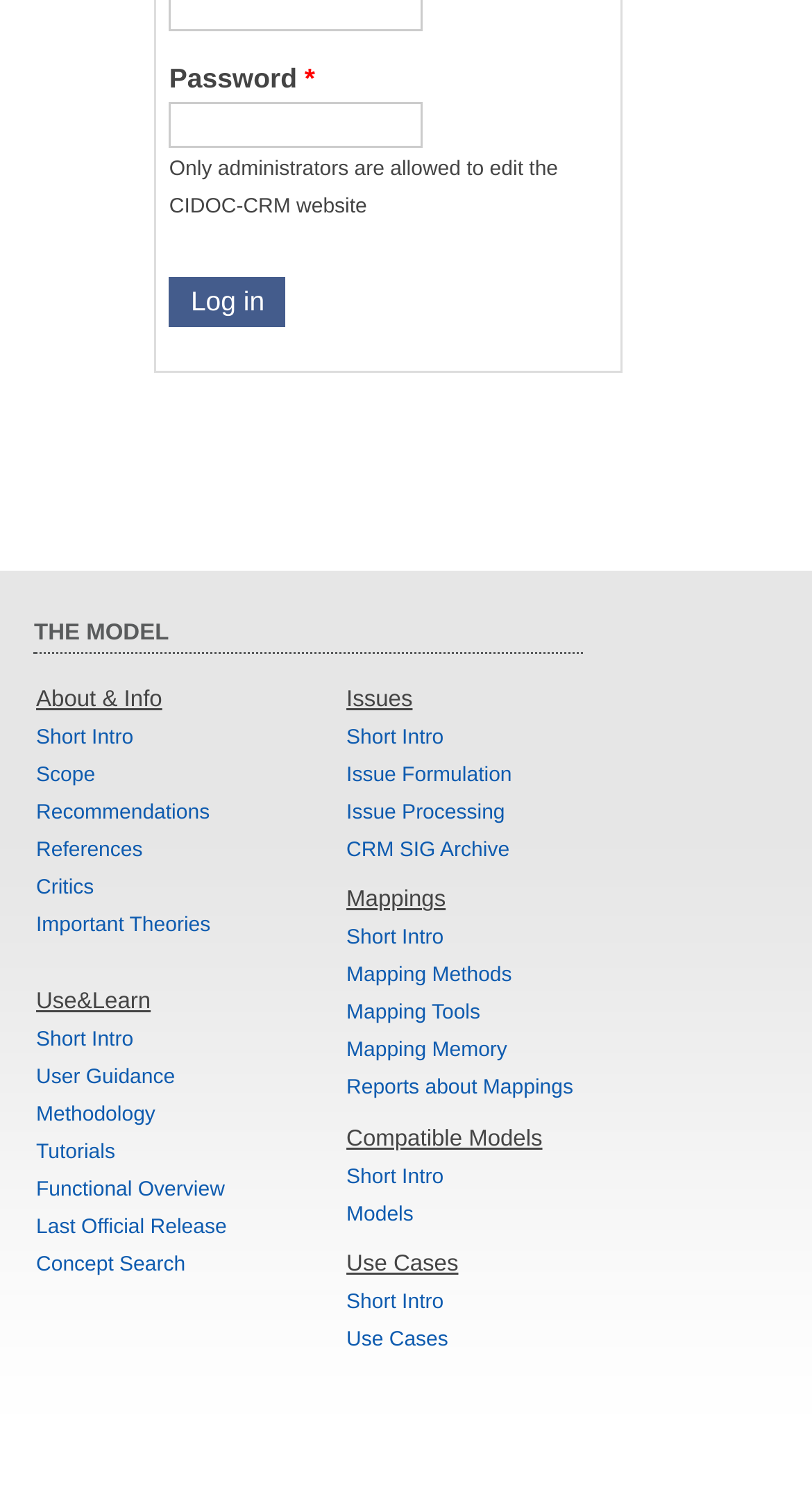Find the bounding box coordinates for the element that must be clicked to complete the instruction: "Check issues". The coordinates should be four float numbers between 0 and 1, indicated as [left, top, right, bottom].

[0.427, 0.455, 0.508, 0.472]